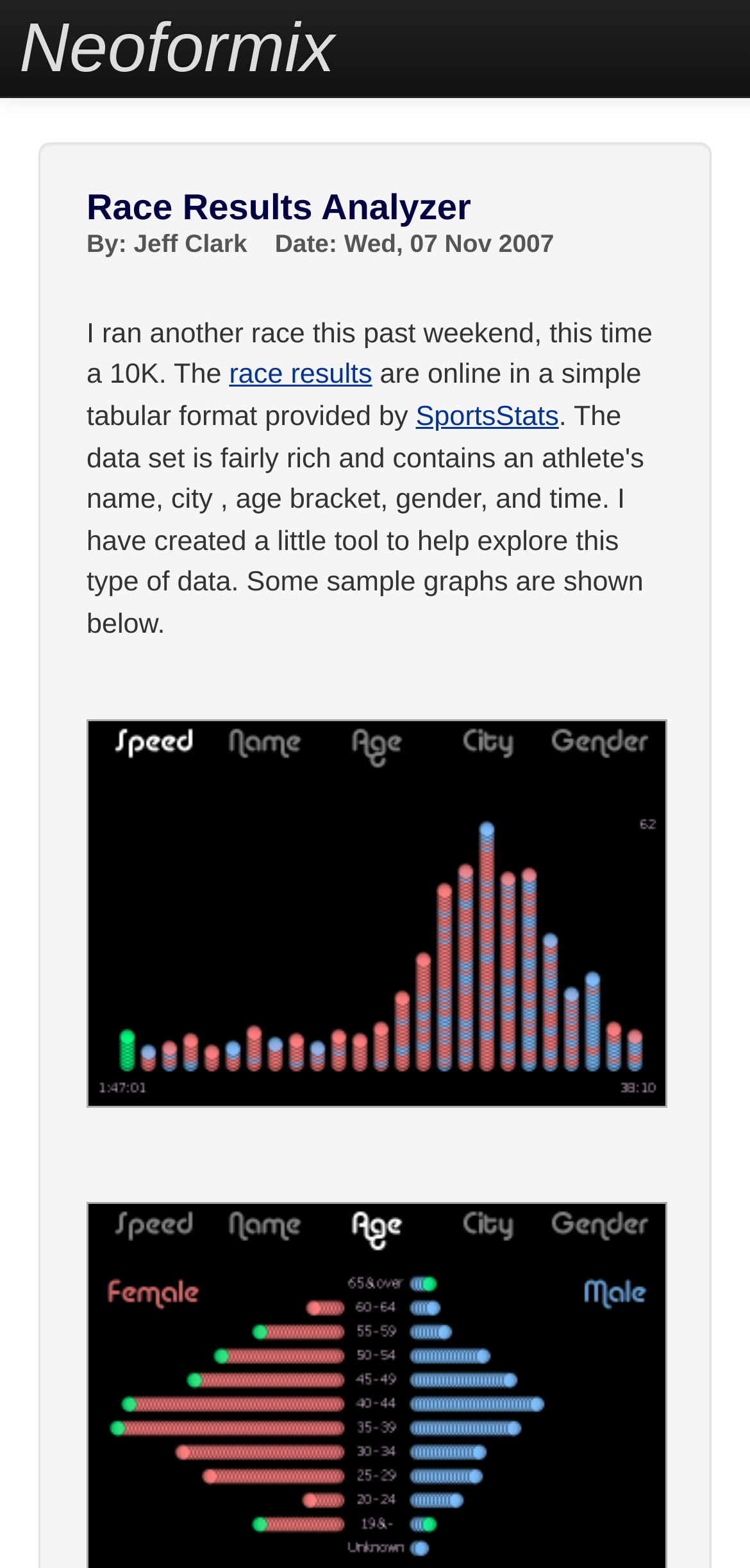What is the date of the race?
Using the information from the image, provide a comprehensive answer to the question.

The date is mentioned in the second heading element, which states 'By: Jeff Clark  Date: Wed, 07 Nov 2007'.